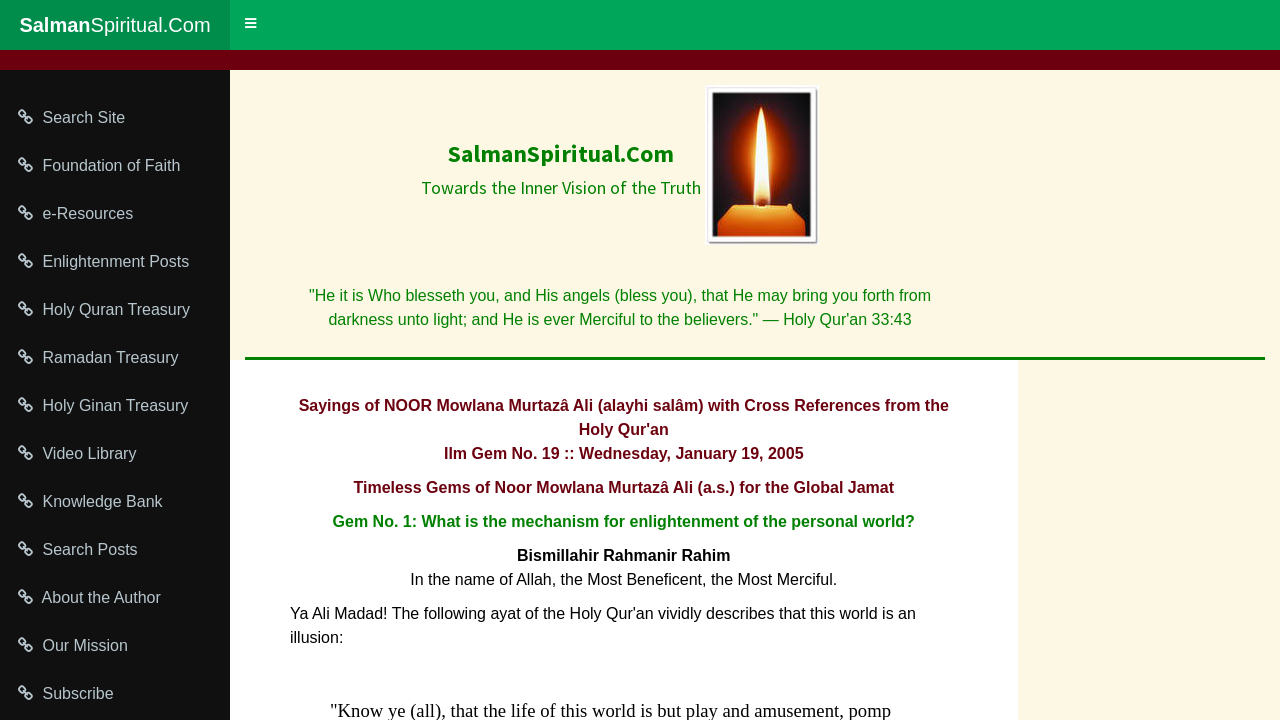Can you look at the image and give a comprehensive answer to the question:
What is the mechanism for enlightenment of the personal world?

The mechanism for enlightenment of the personal world is mentioned as Gem No. 1, which is written as a static text 'Gem No. 1: What is the mechanism for enlightenment of the personal world?'.